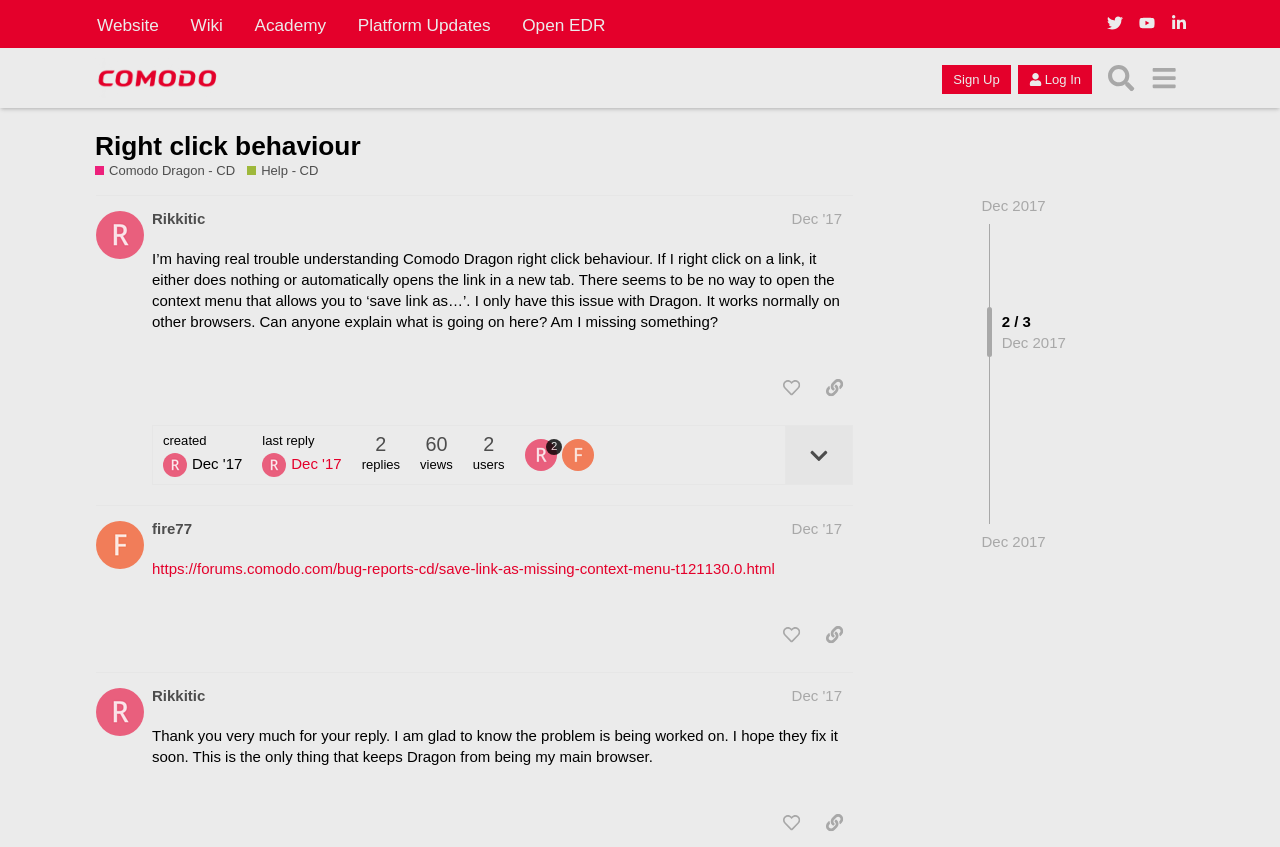What is the topic of the first post?
Could you give a comprehensive explanation in response to this question?

The first post is titled 'Right click behaviour' which is indicated by the heading element with the text 'Right click behaviour' inside the region 'post #1 by @Rikkitic'.